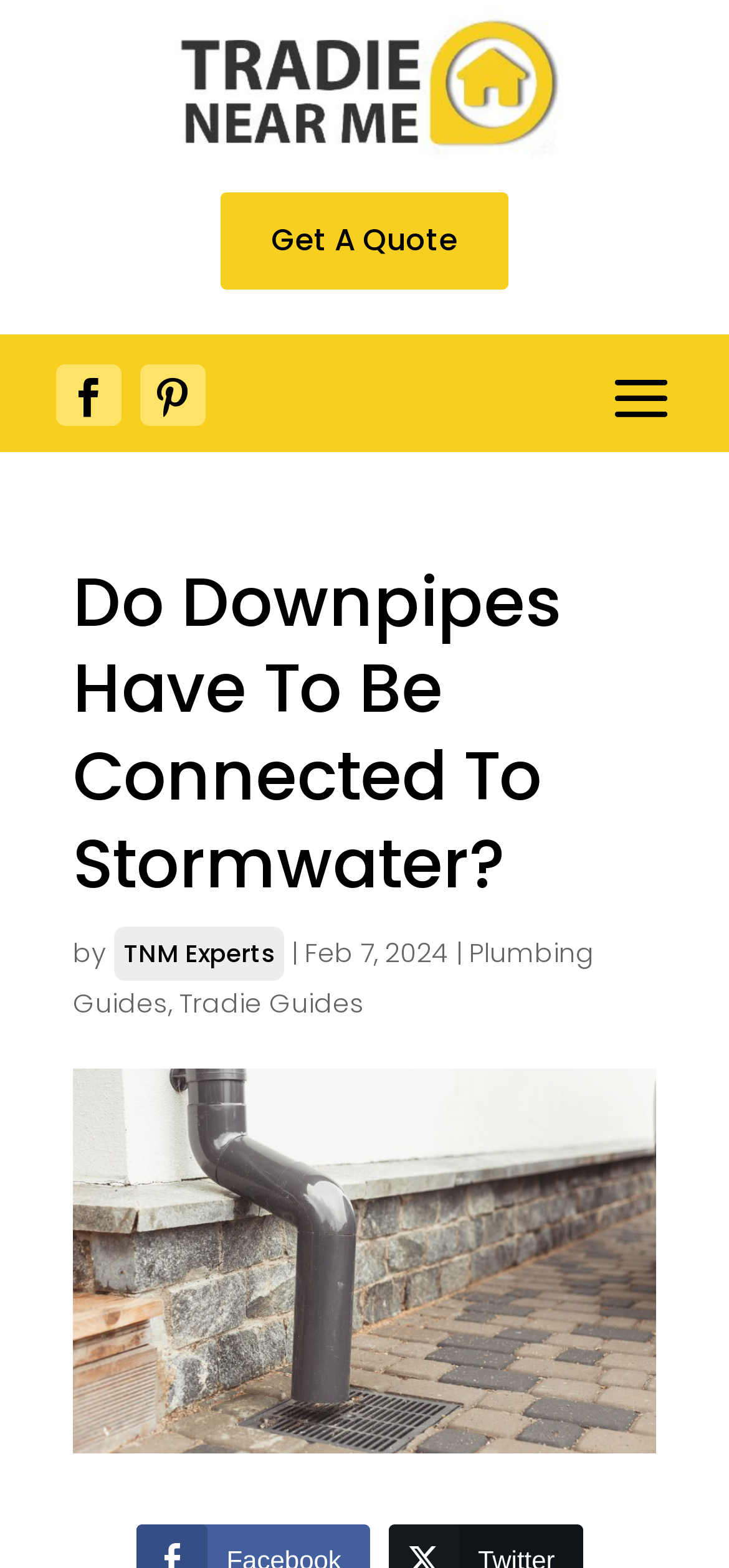What is the purpose of the 'Get A Quote' link?
Based on the screenshot, provide a one-word or short-phrase response.

To get a quote